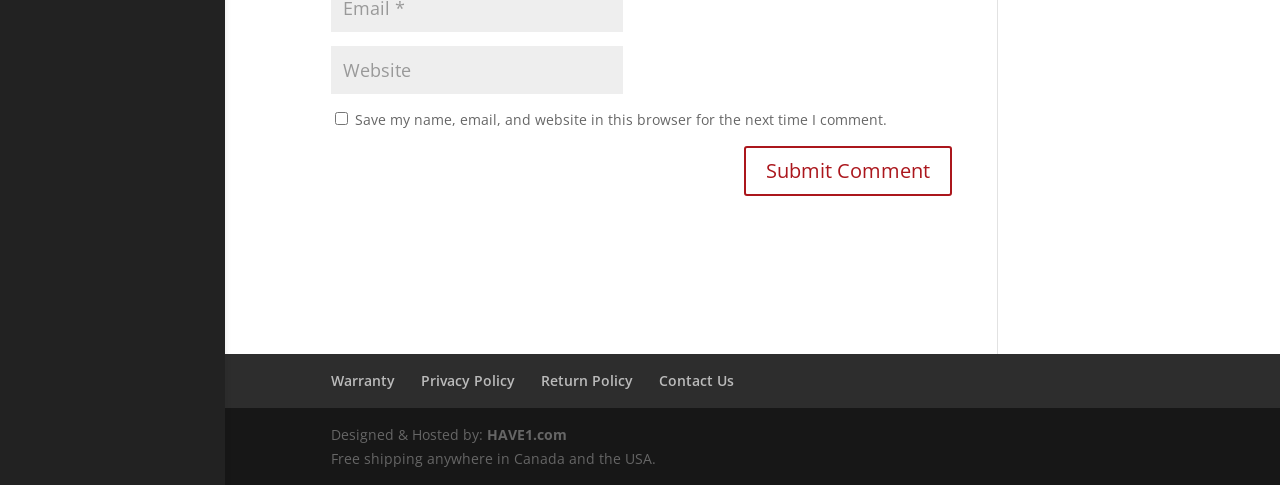Identify the bounding box coordinates for the UI element described by the following text: "name="submit" value="Submit Comment"". Provide the coordinates as four float numbers between 0 and 1, in the format [left, top, right, bottom].

[0.581, 0.301, 0.744, 0.404]